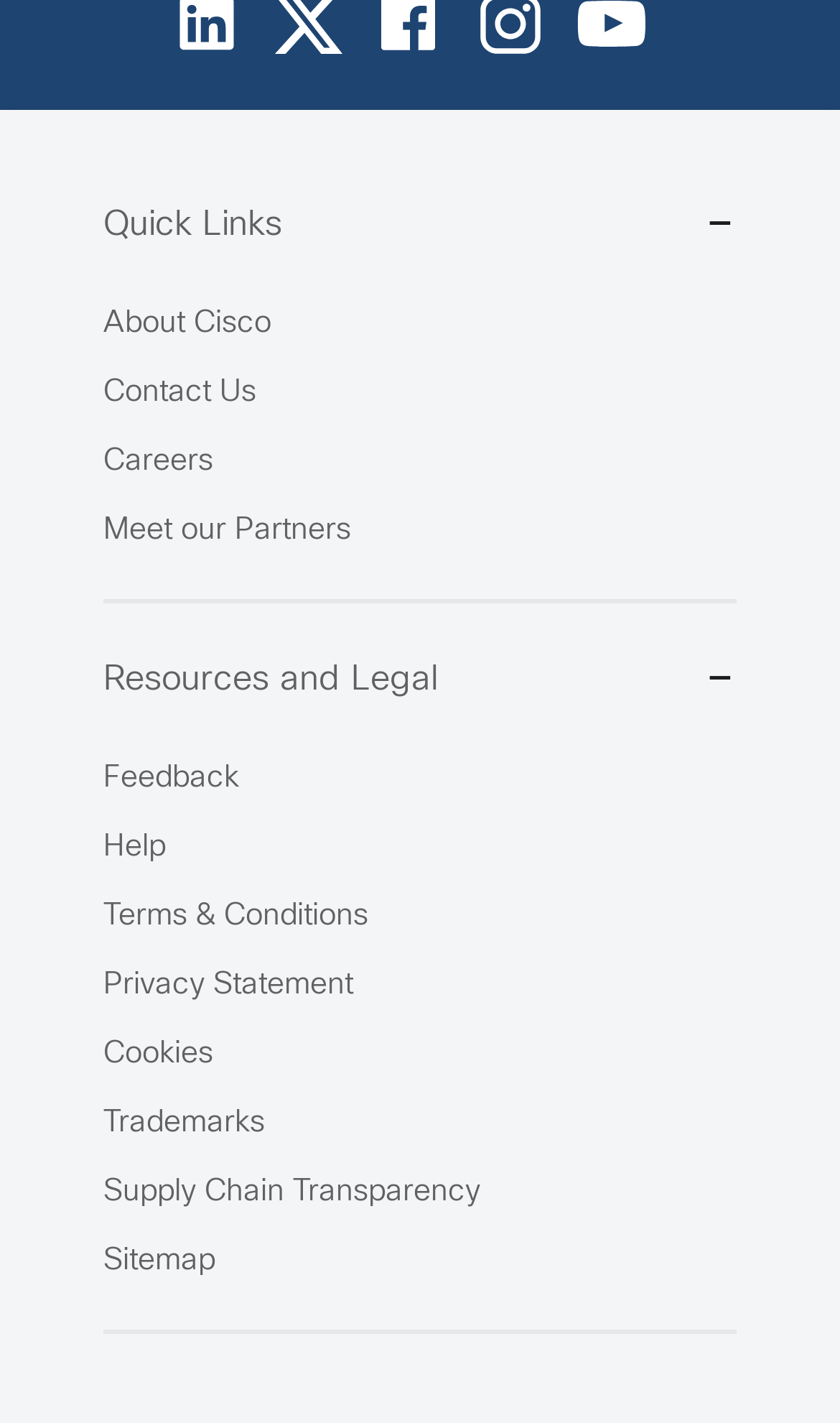How many buttons are there on the webpage?
Examine the image closely and answer the question with as much detail as possible.

I found two buttons on the webpage: 'Quick Links -' and 'Resources and Legal -'. These buttons have bounding box coordinates of [0.123, 0.136, 0.877, 0.182] and [0.123, 0.456, 0.877, 0.501], respectively.